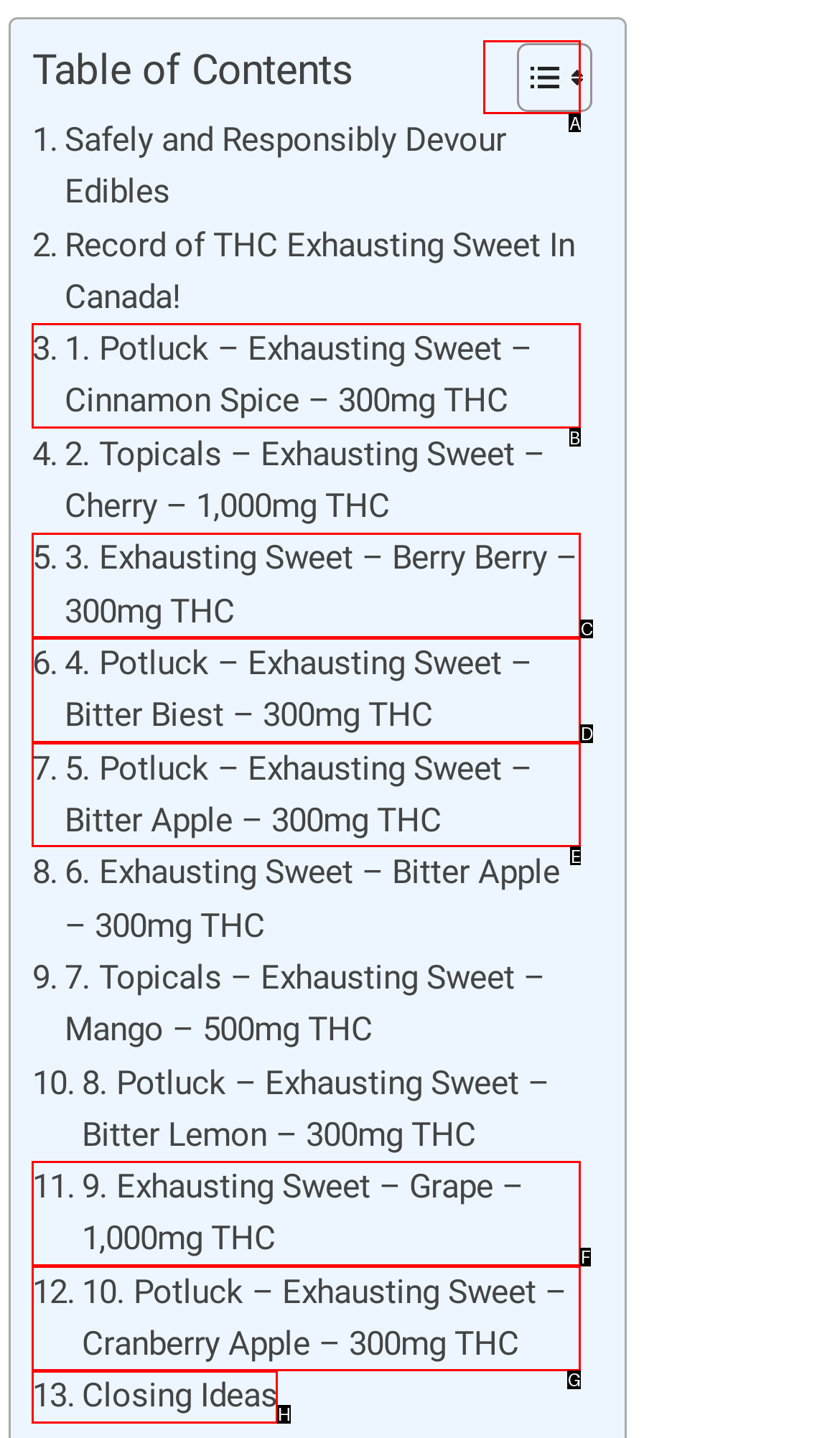Which UI element should be clicked to perform the following task: Explore Potluck – Exhausting Sweet – Cinnamon Spice – 300mg THC? Answer with the corresponding letter from the choices.

B